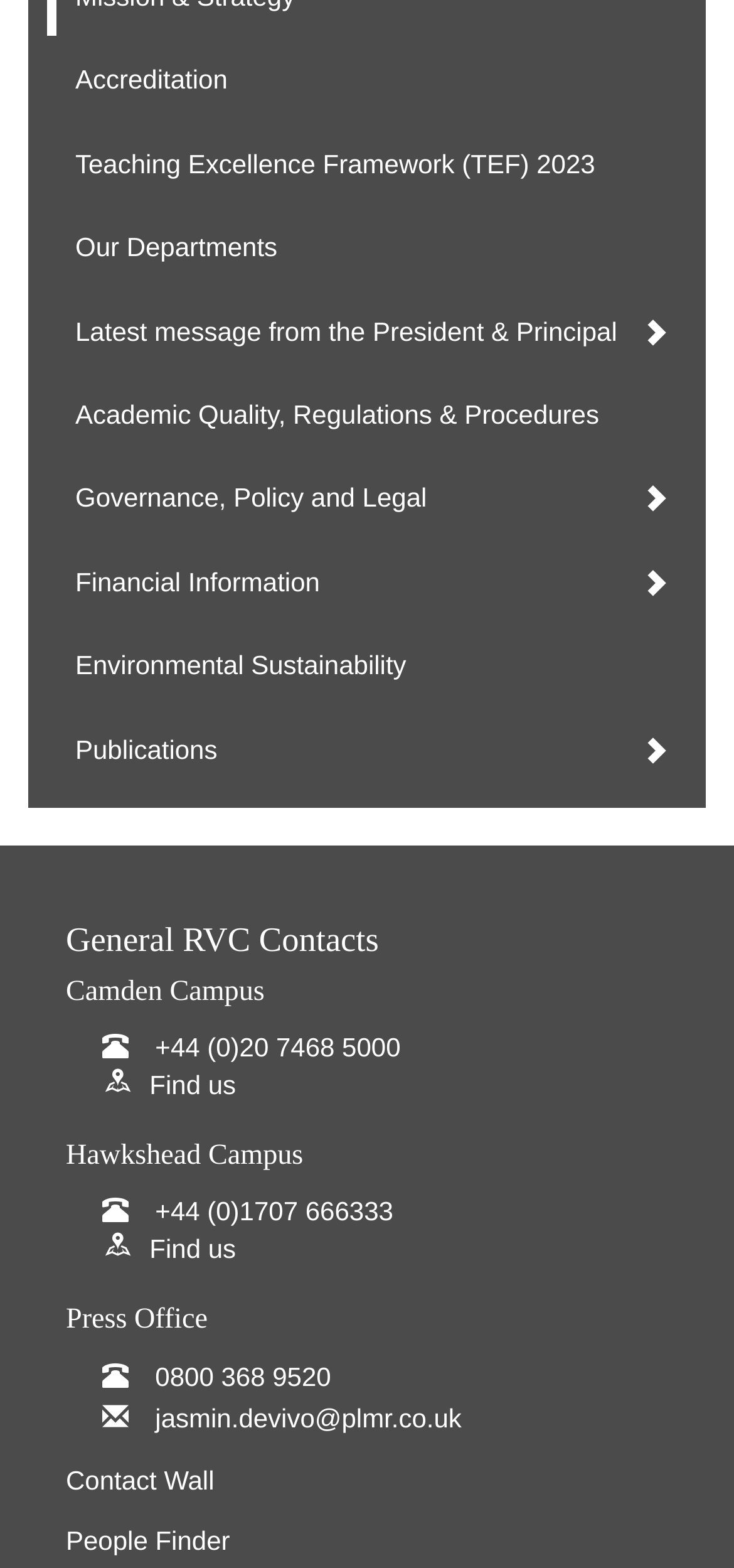Determine the bounding box coordinates of the element that should be clicked to execute the following command: "View Accreditation".

[0.064, 0.026, 0.936, 0.077]